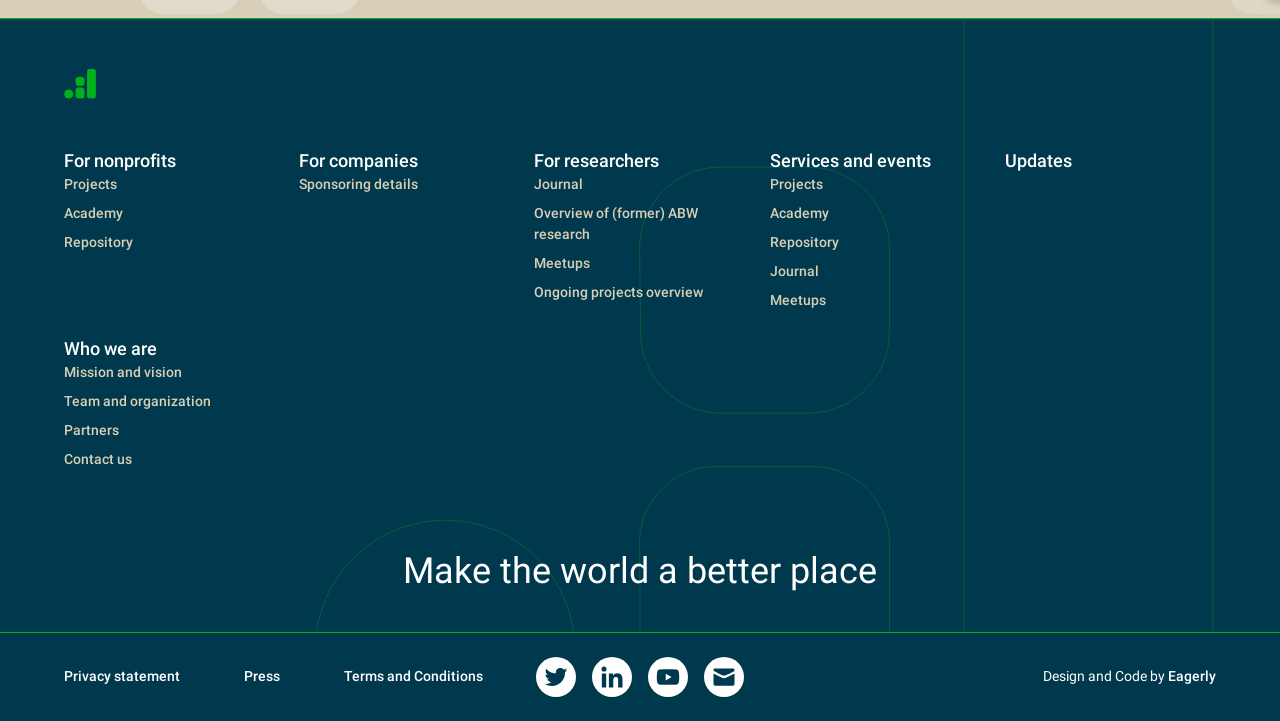Locate the bounding box coordinates of the clickable area needed to fulfill the instruction: "Check the Sitemap".

[0.05, 0.203, 0.95, 0.651]